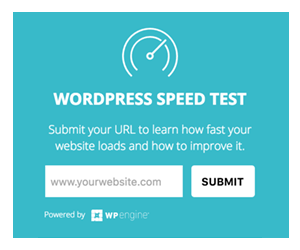Analyze the image and provide a detailed caption.

The image features a visually appealing and informative interface for a "WordPress Speed Test." The background is a bright turquoise, creating a modern and inviting look. At the top of the image, a circular speedometer icon indicates measurement and speed, reflecting the purpose of the test.

Prominent text reads "WORDPRESS SPEED TEST," inviting users to test the speed of their websites. Below this, a brief instruction encourages users to "Submit your URL to learn how fast your website loads and how to improve it." 

A rectangular input field is displayed for users to enter their website URL, labeled as "www.yourwebsite.com." Next to this field is a noticeable "SUBMIT" button, designed for easy access. To signify credibility and support, the image includes a small logo stating "Powered by WP Engine," emphasizing the backend service provided for this speed testing tool. This image serves as a user-friendly portal for website owners to assess and enhance their site's performance.